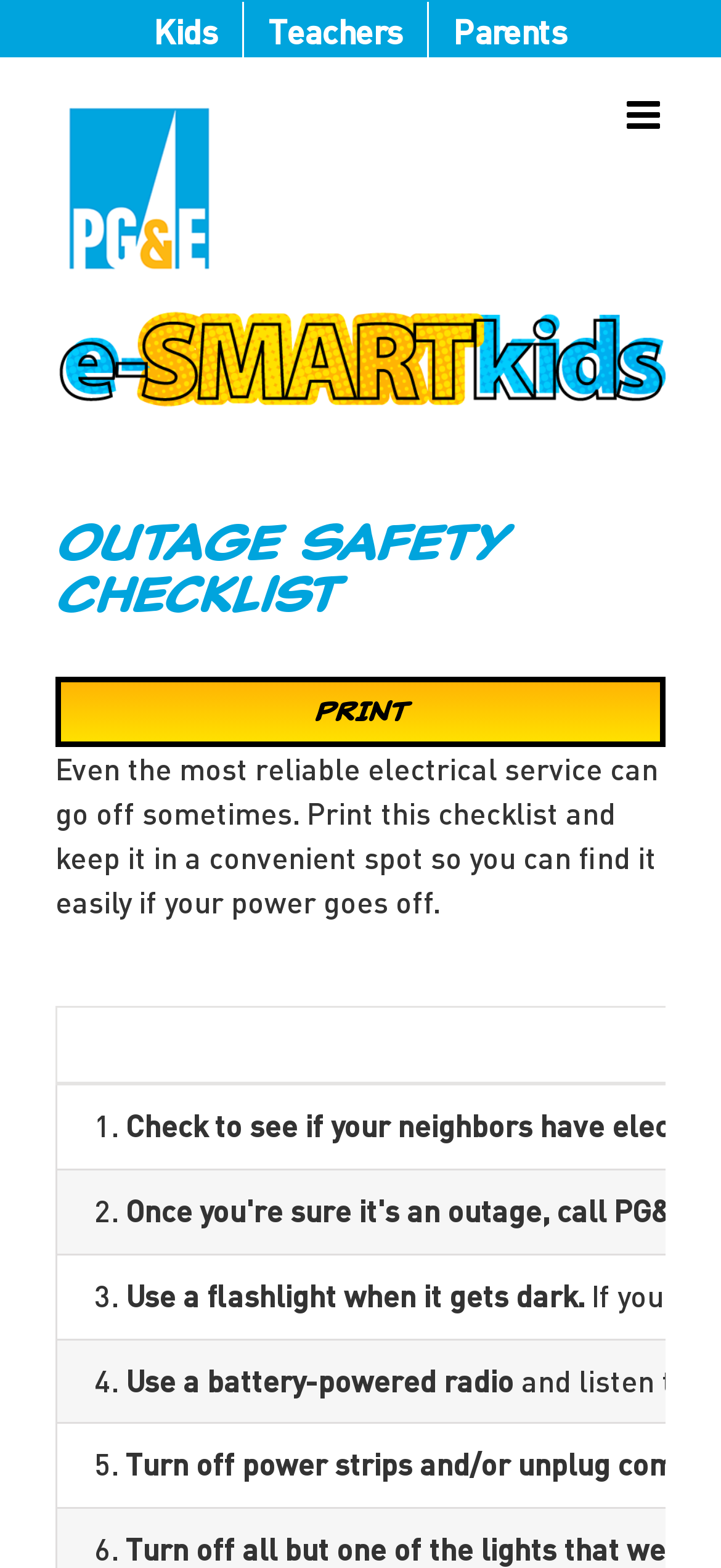Look at the image and answer the question in detail:
What is the target audience of the website?

The target audience of the website can be inferred from the navigation links labeled 'Kids', 'Teachers', and 'Parents', which suggest that the website is intended for these groups.